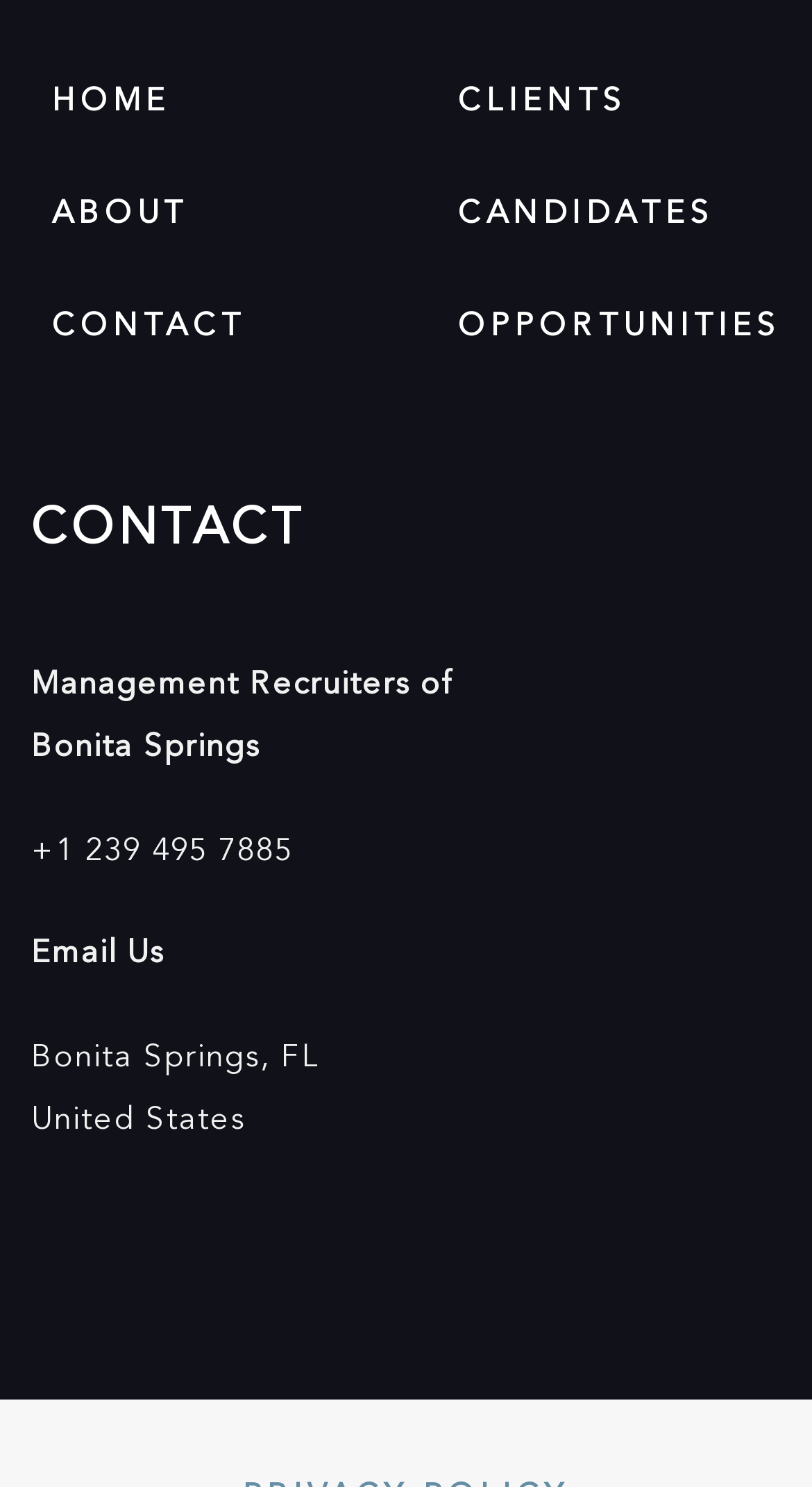What is the country where Management Recruiters is located?
Based on the visual, give a brief answer using one word or a short phrase.

United States